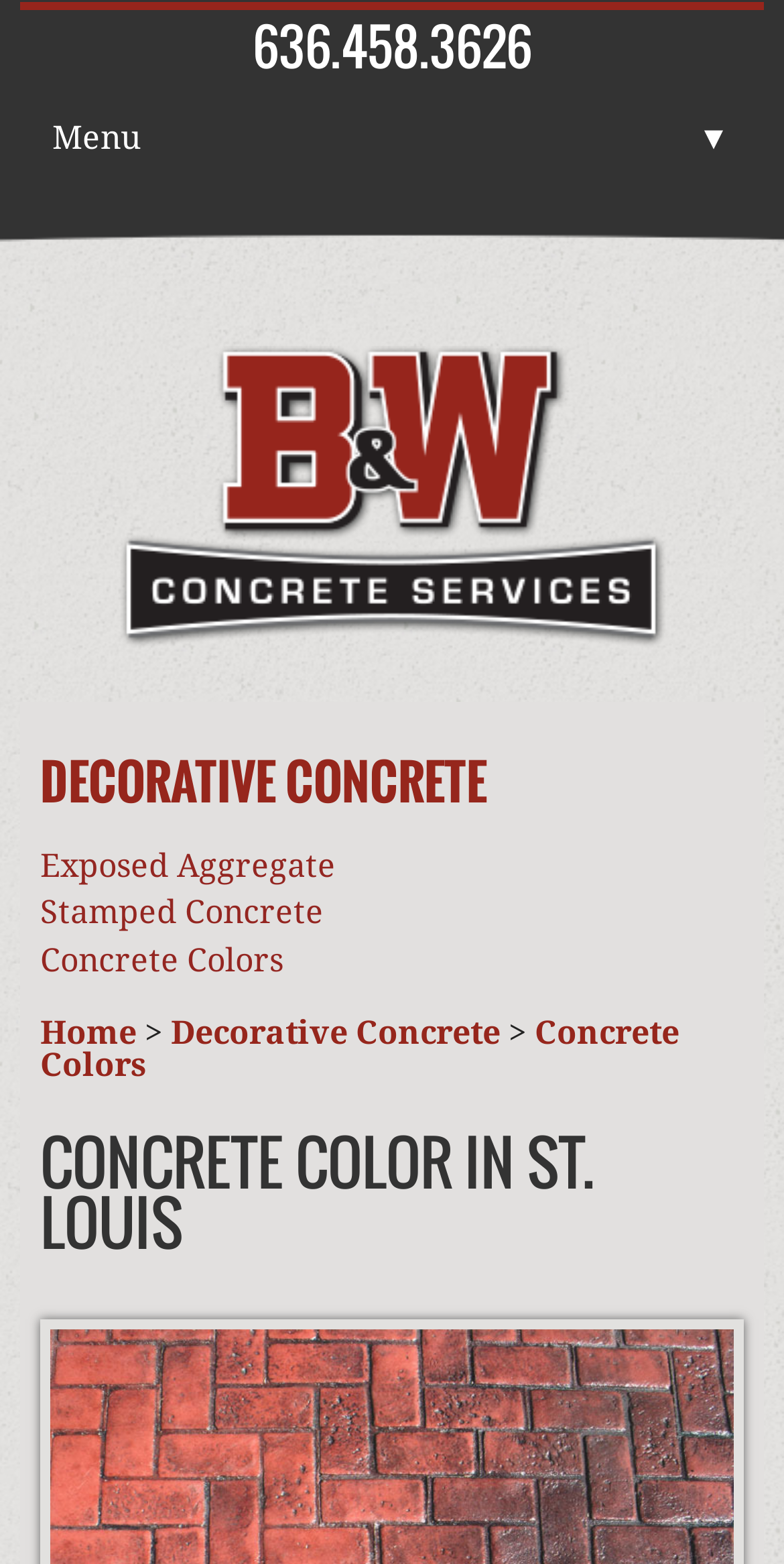Using the provided element description: "Exposed Aggregate", identify the bounding box coordinates. The coordinates should be four floats between 0 and 1 in the order [left, top, right, bottom].

[0.051, 0.541, 0.428, 0.566]